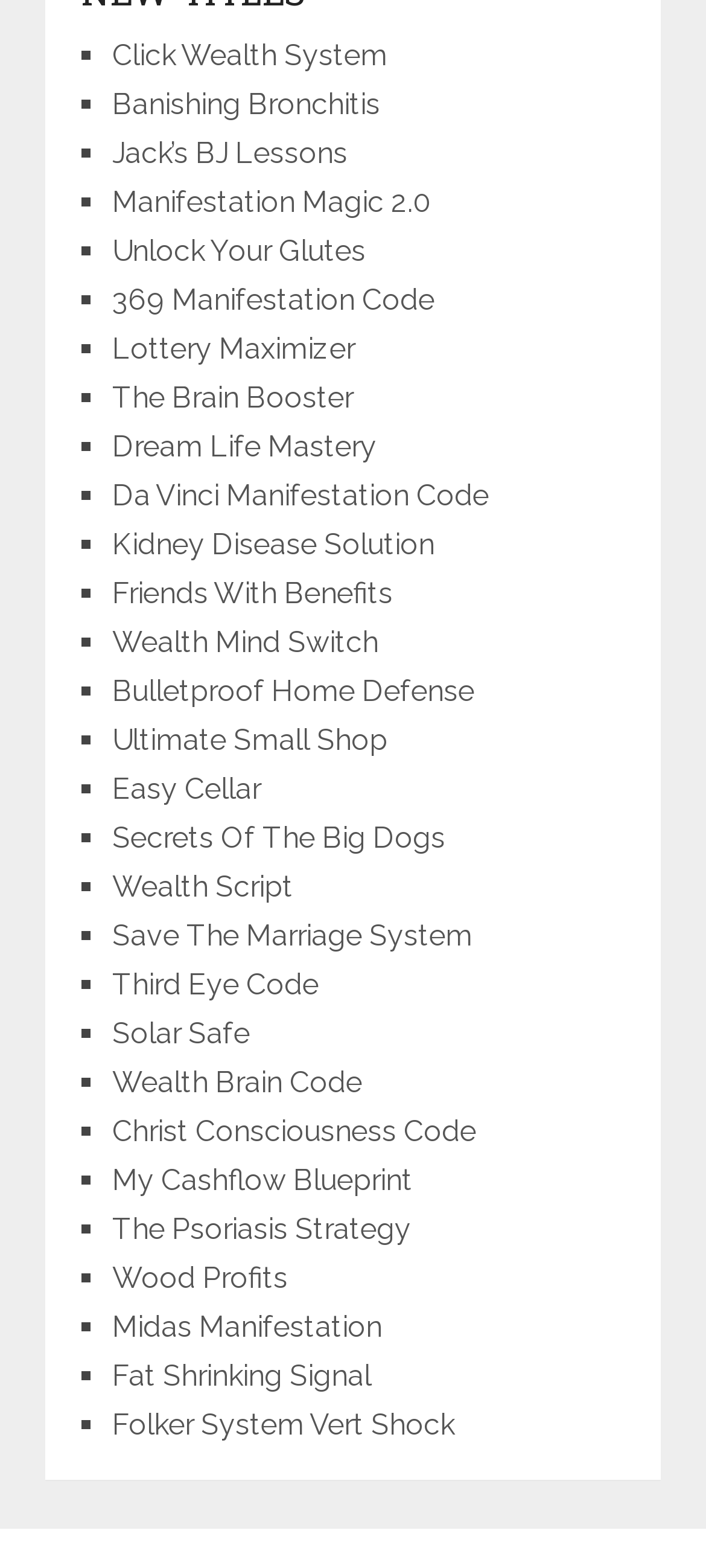Please identify the bounding box coordinates of the area I need to click to accomplish the following instruction: "Click on the 'Home' link".

None